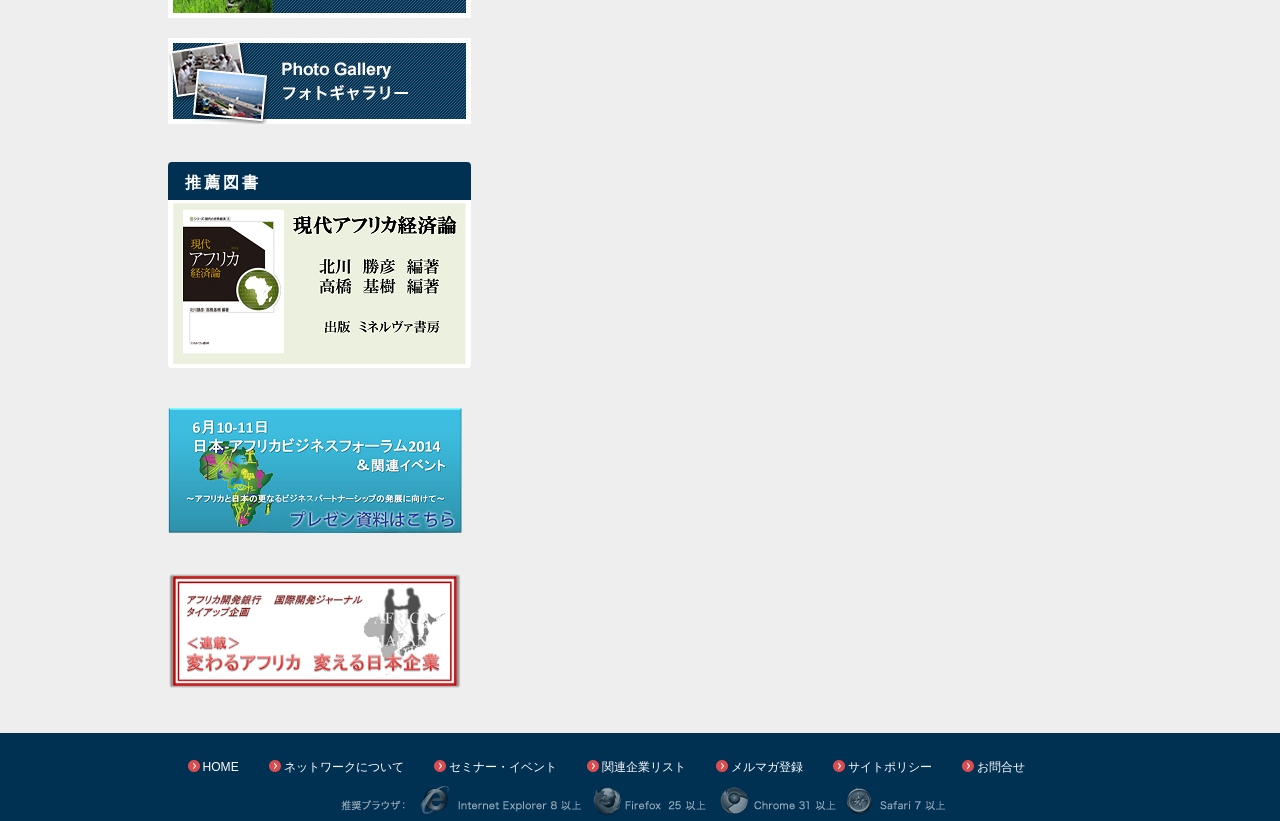Answer the following inquiry with a single word or phrase:
What is the text of the second heading?

推薦図書